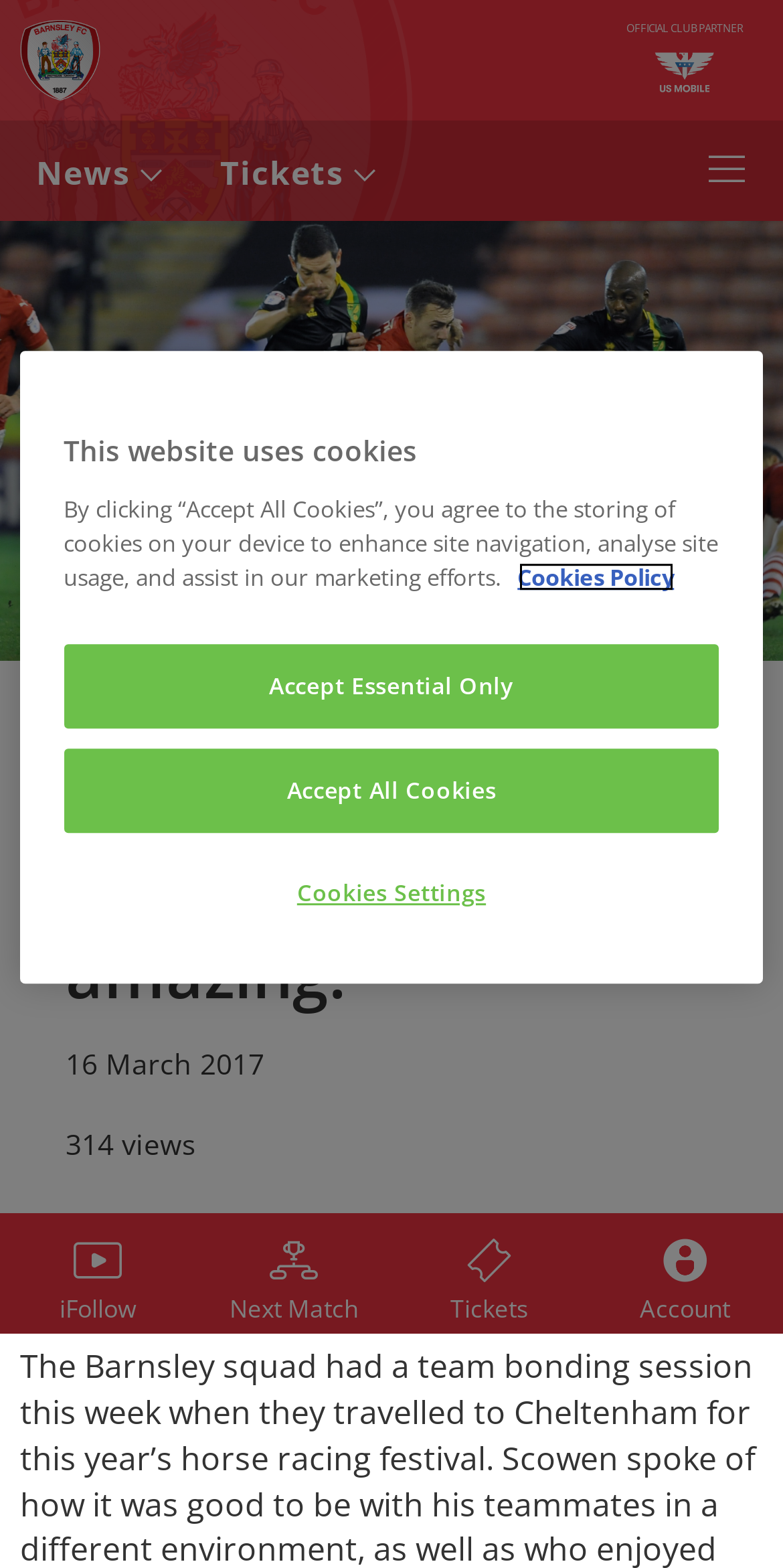How many views does the article have?
Using the details from the image, give an elaborate explanation to answer the question.

I obtained the answer by looking at the article's metadata, which displays the number of views as '314 views'.